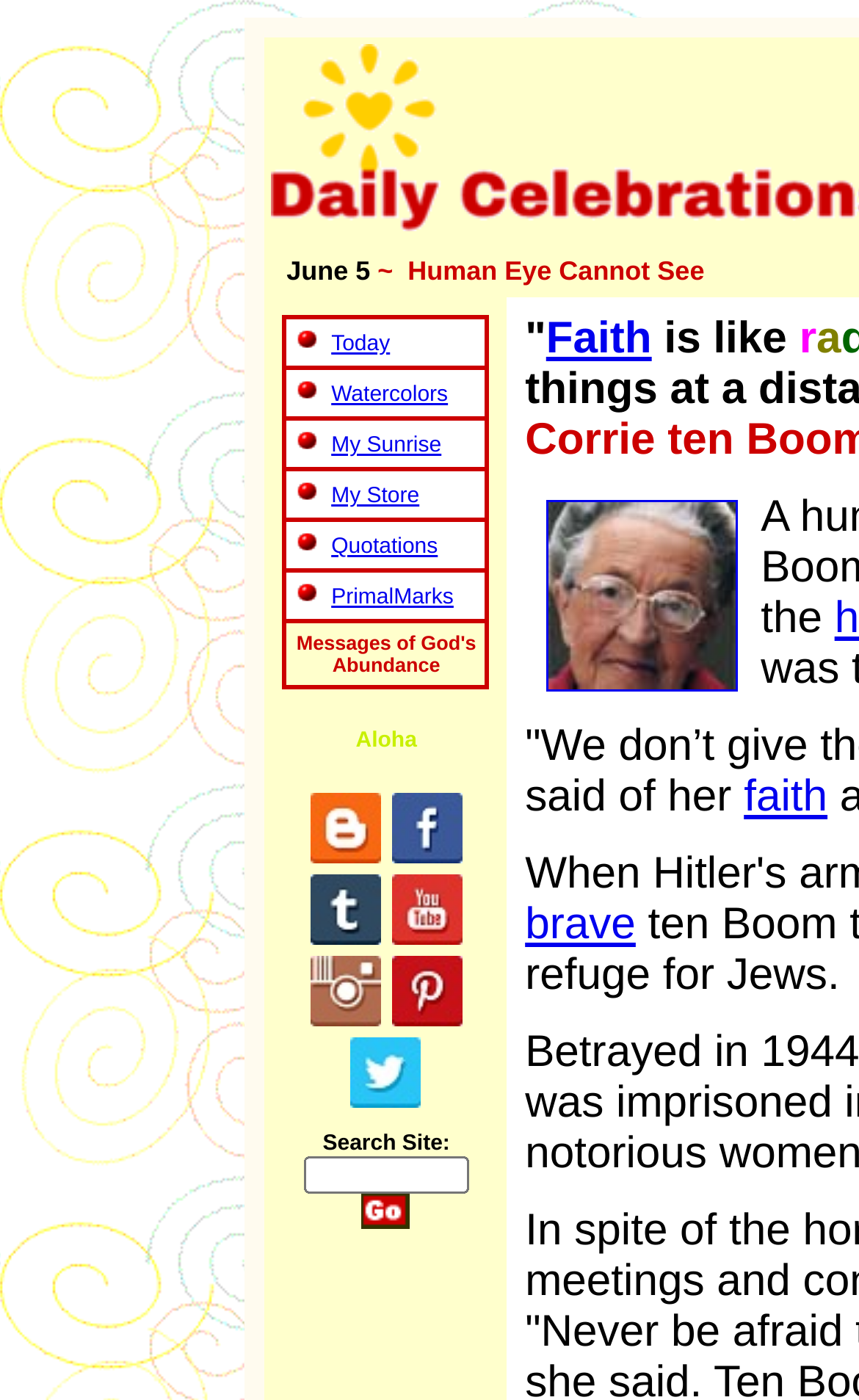Respond to the following query with just one word or a short phrase: 
What is the name of the person celebrated on this webpage?

Corrie ten Boom